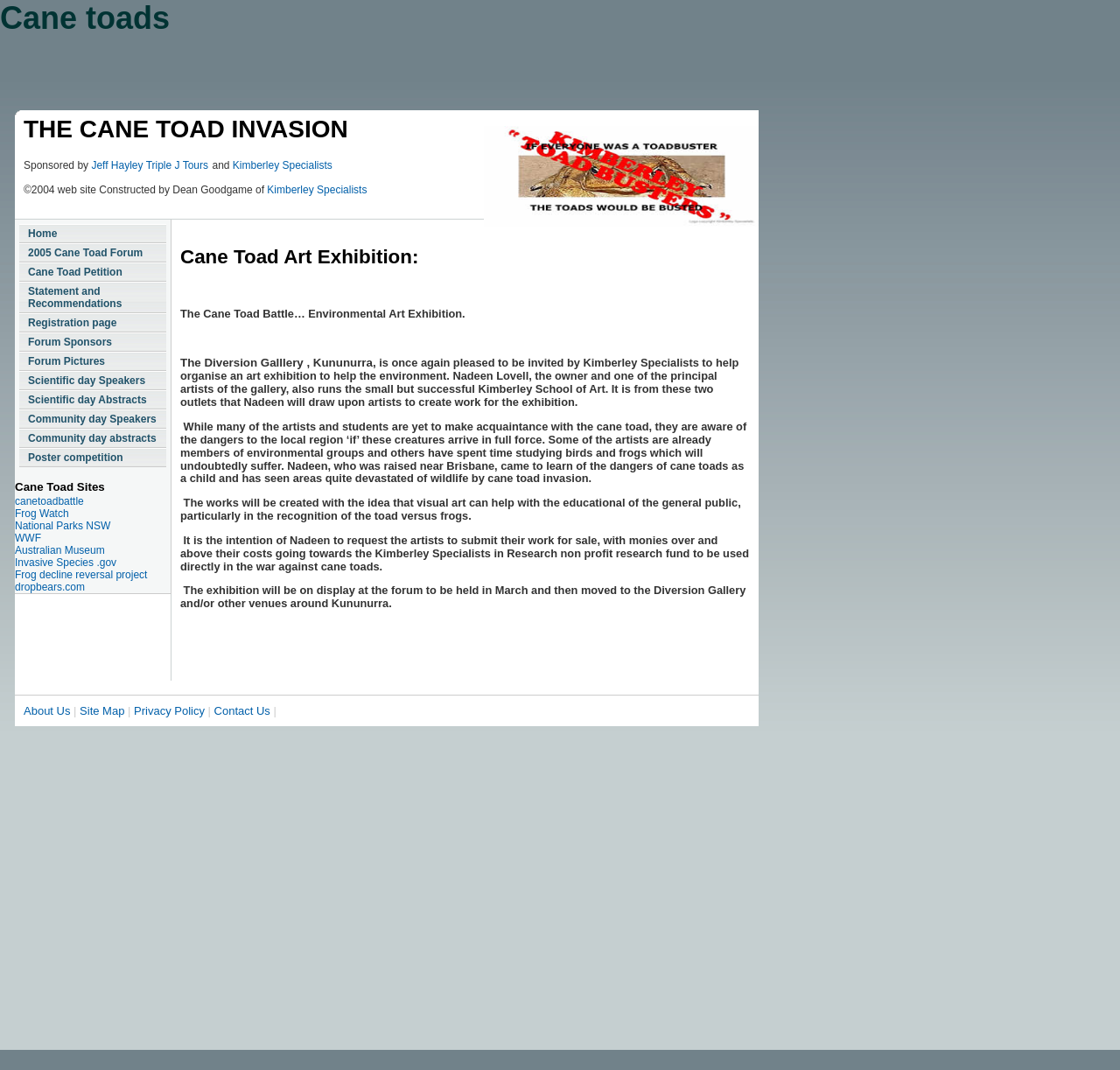Identify the coordinates of the bounding box for the element that must be clicked to accomplish the instruction: "Read about the 'Cane Toad Art Exhibition'".

[0.161, 0.205, 0.67, 0.255]